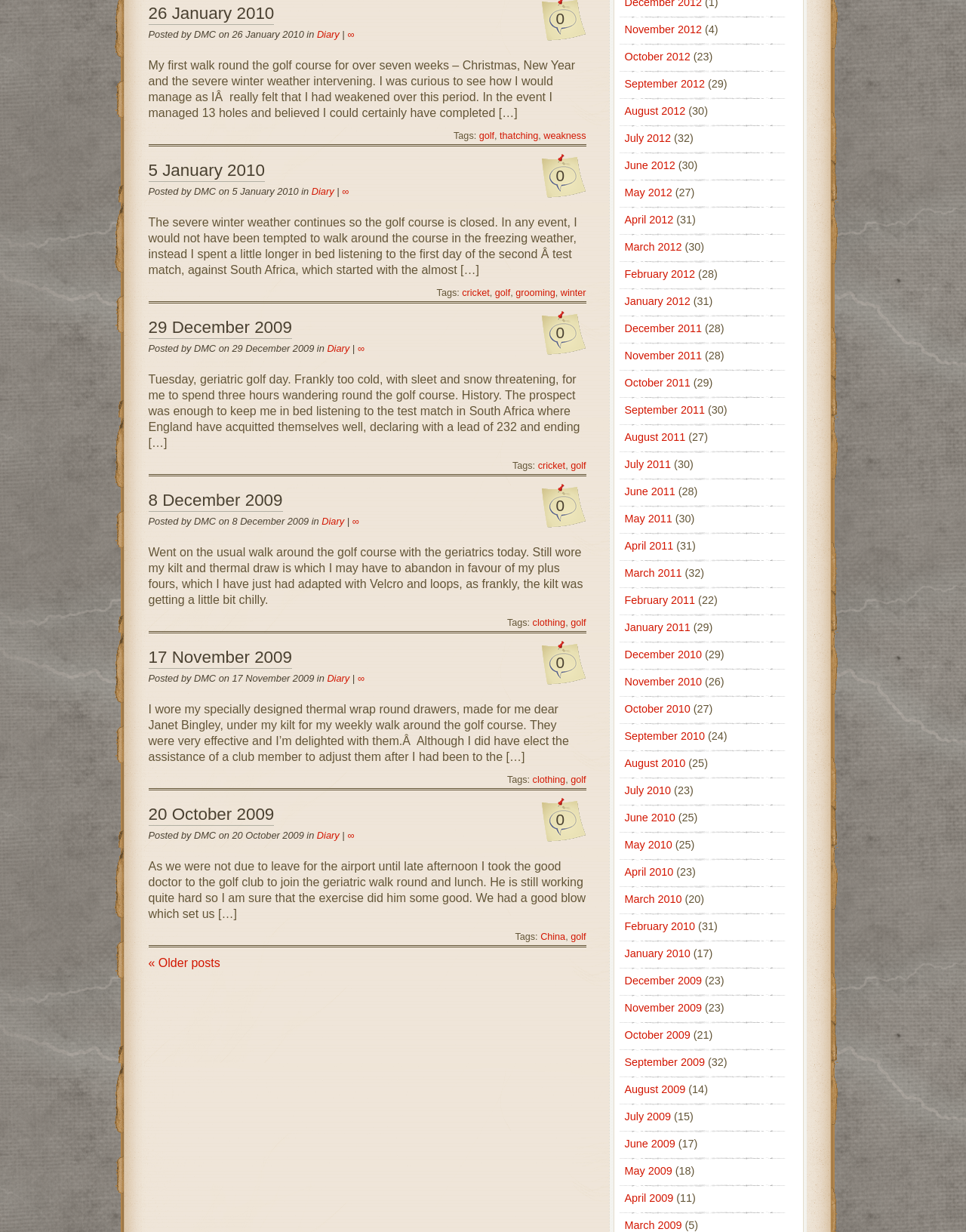Determine the bounding box coordinates of the element that should be clicked to execute the following command: "Go to the next page of posts".

[0.154, 0.776, 0.228, 0.787]